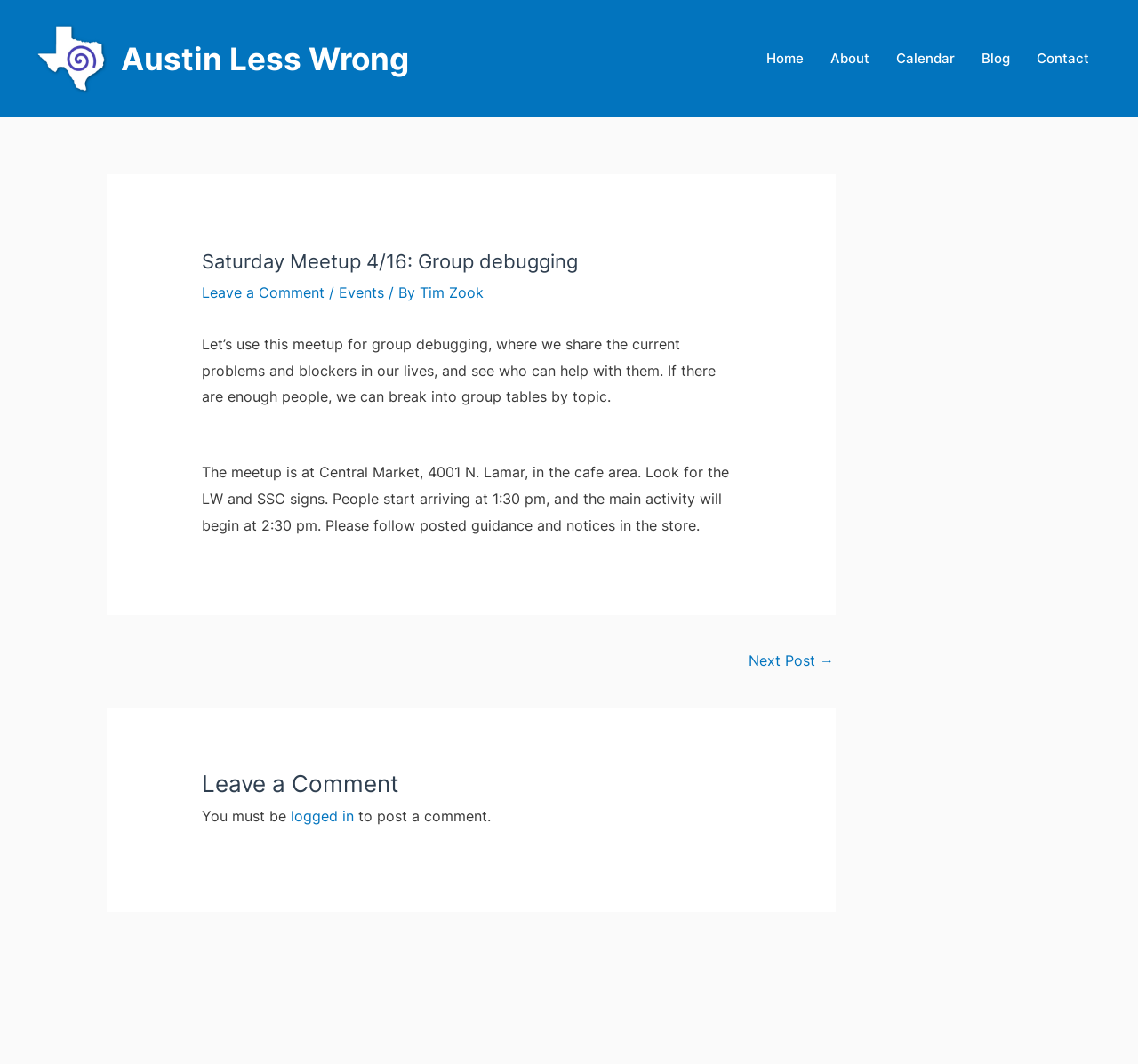What is the main title displayed on this webpage?

Saturday Meetup 4/16: Group debugging